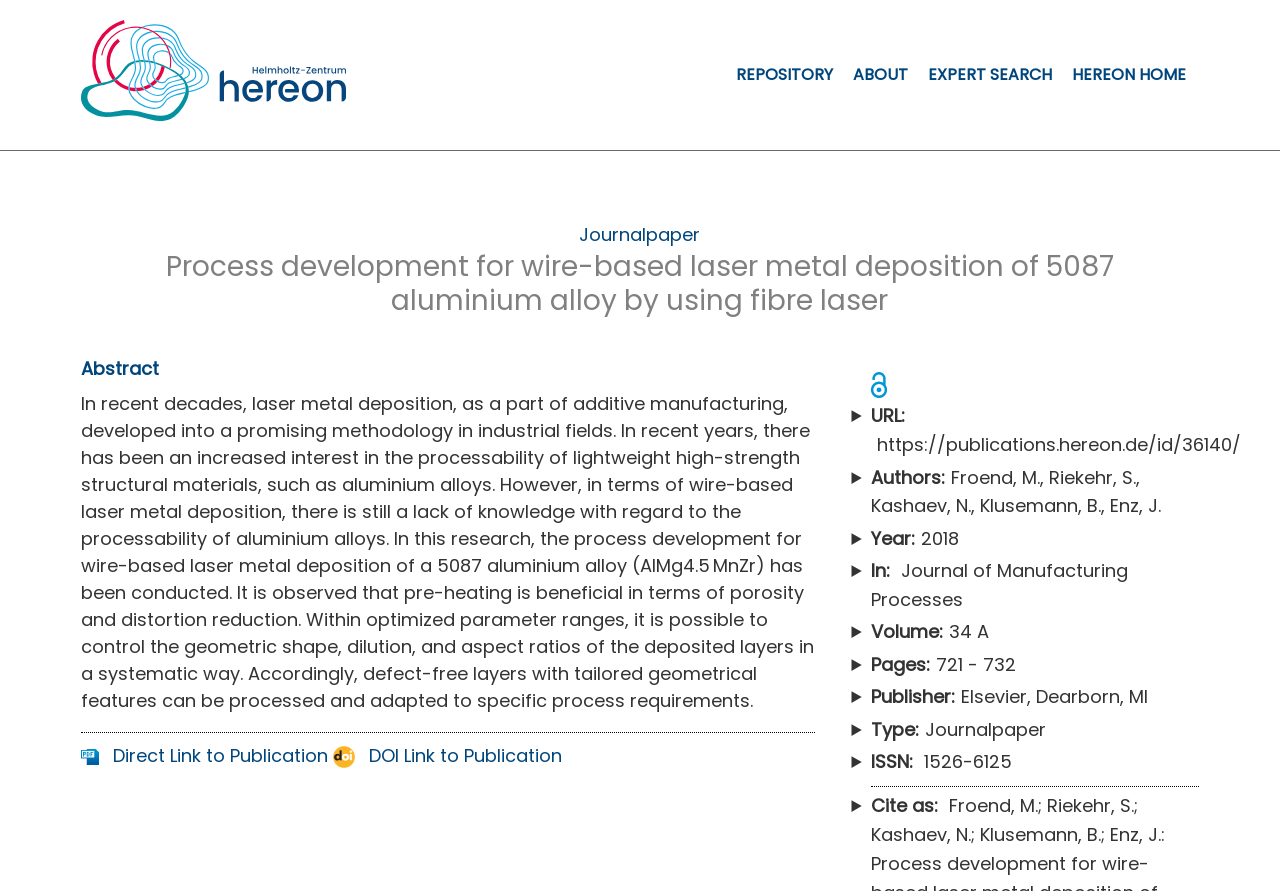What is the type of publication?
Refer to the screenshot and respond with a concise word or phrase.

Journalpaper